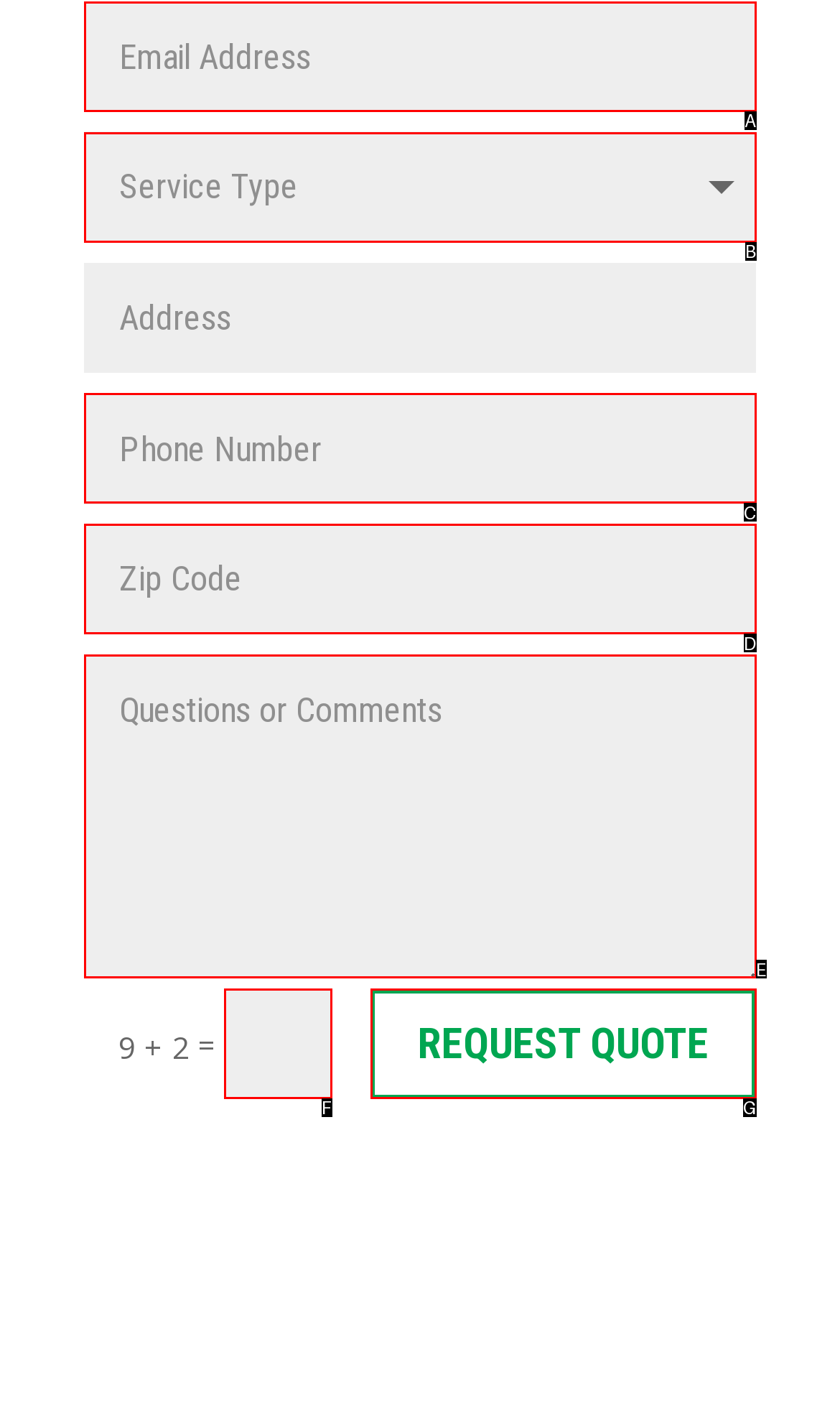Choose the UI element that best aligns with the description: www.lensforchange.weebly.com
Respond with the letter of the chosen option directly.

None